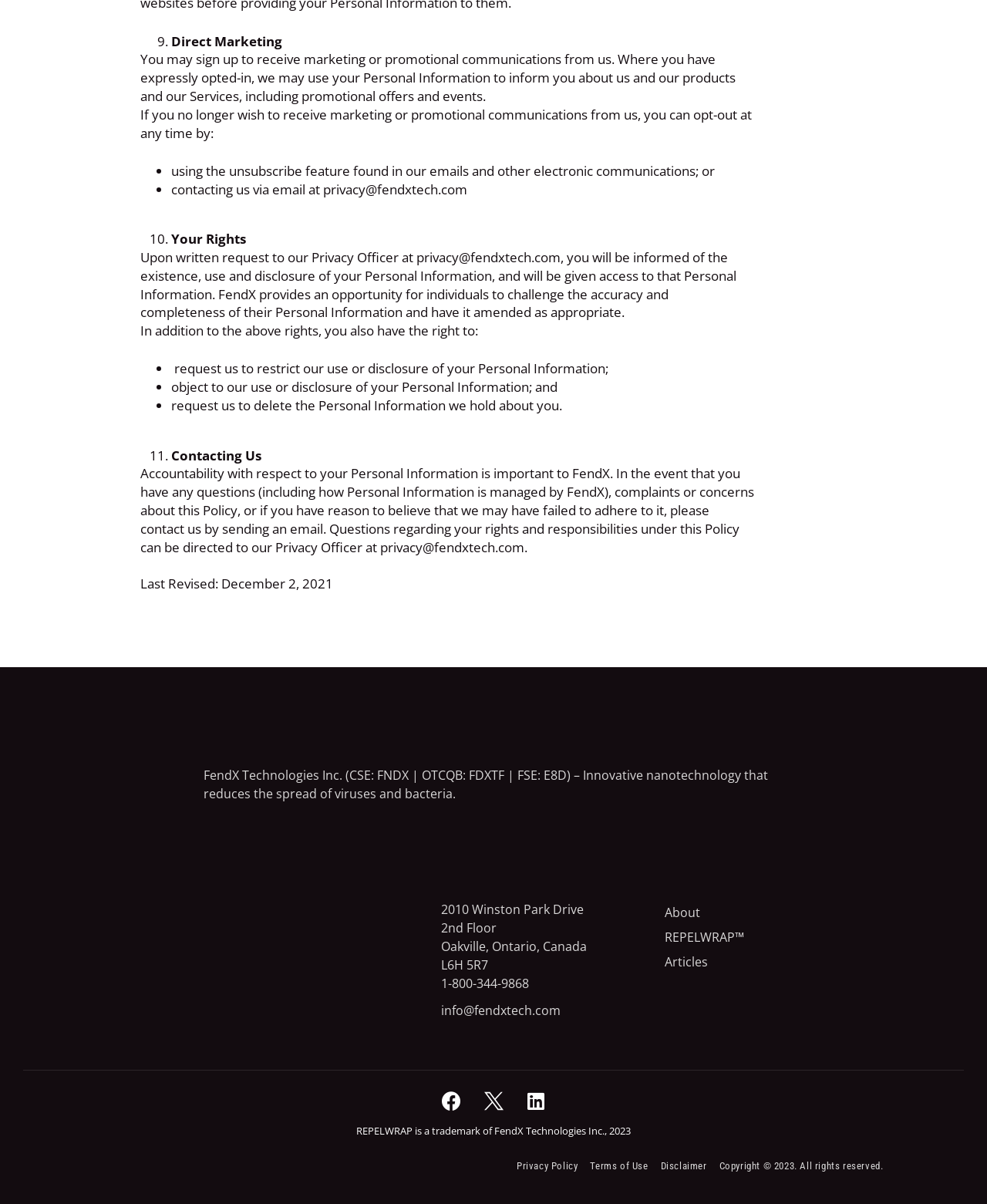What is the address of FendX Technologies Inc.?
Give a detailed response to the question by analyzing the screenshot.

I found the address by looking at the text at the bottom of the page, which lists the company's address as '2010 Winston Park Drive', '2nd Floor', 'Oakville, Ontario, Canada', and 'L6H 5R7'.